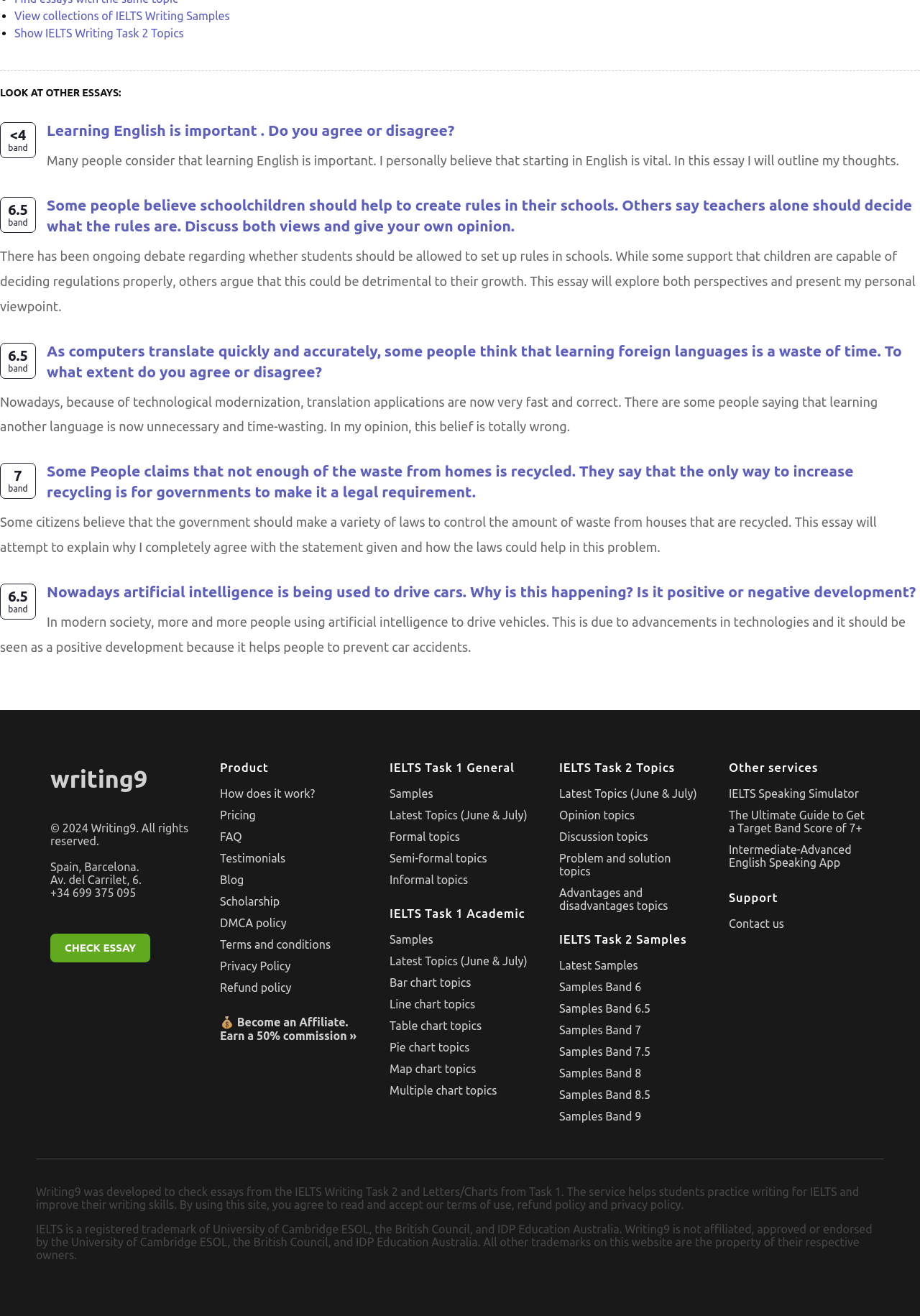What is the function of the 'CHECK ESSAY' button?
Answer the question with as much detail as possible.

The 'CHECK ESSAY' button is likely a feature that allows users to submit their essays for review or feedback. The button is prominently displayed on the webpage, suggesting that it is a key feature of the website.